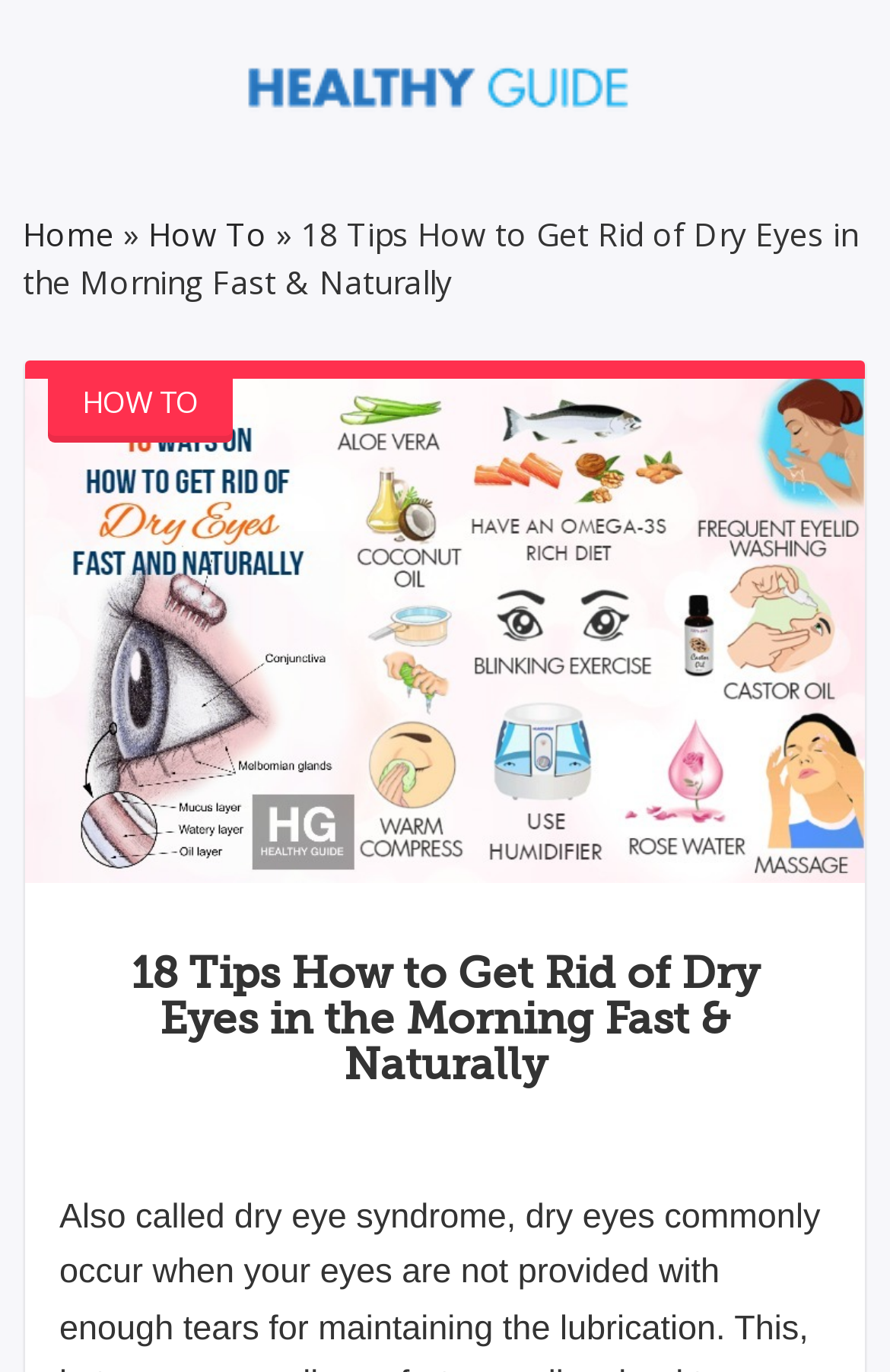What is the topic of the webpage?
Give a one-word or short-phrase answer derived from the screenshot.

Dry eyes